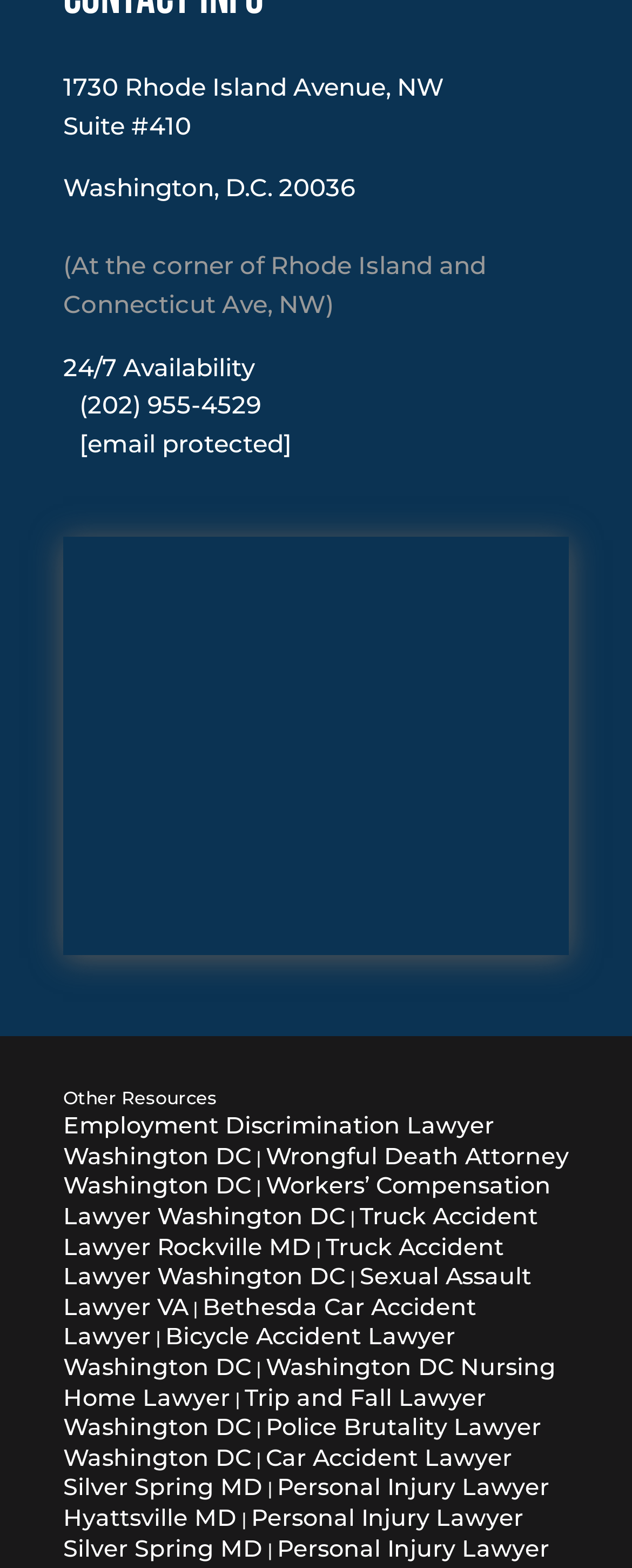Identify the bounding box for the UI element described as: "Bethesda Car Accident Lawyer". The coordinates should be four float numbers between 0 and 1, i.e., [left, top, right, bottom].

[0.1, 0.824, 0.754, 0.862]